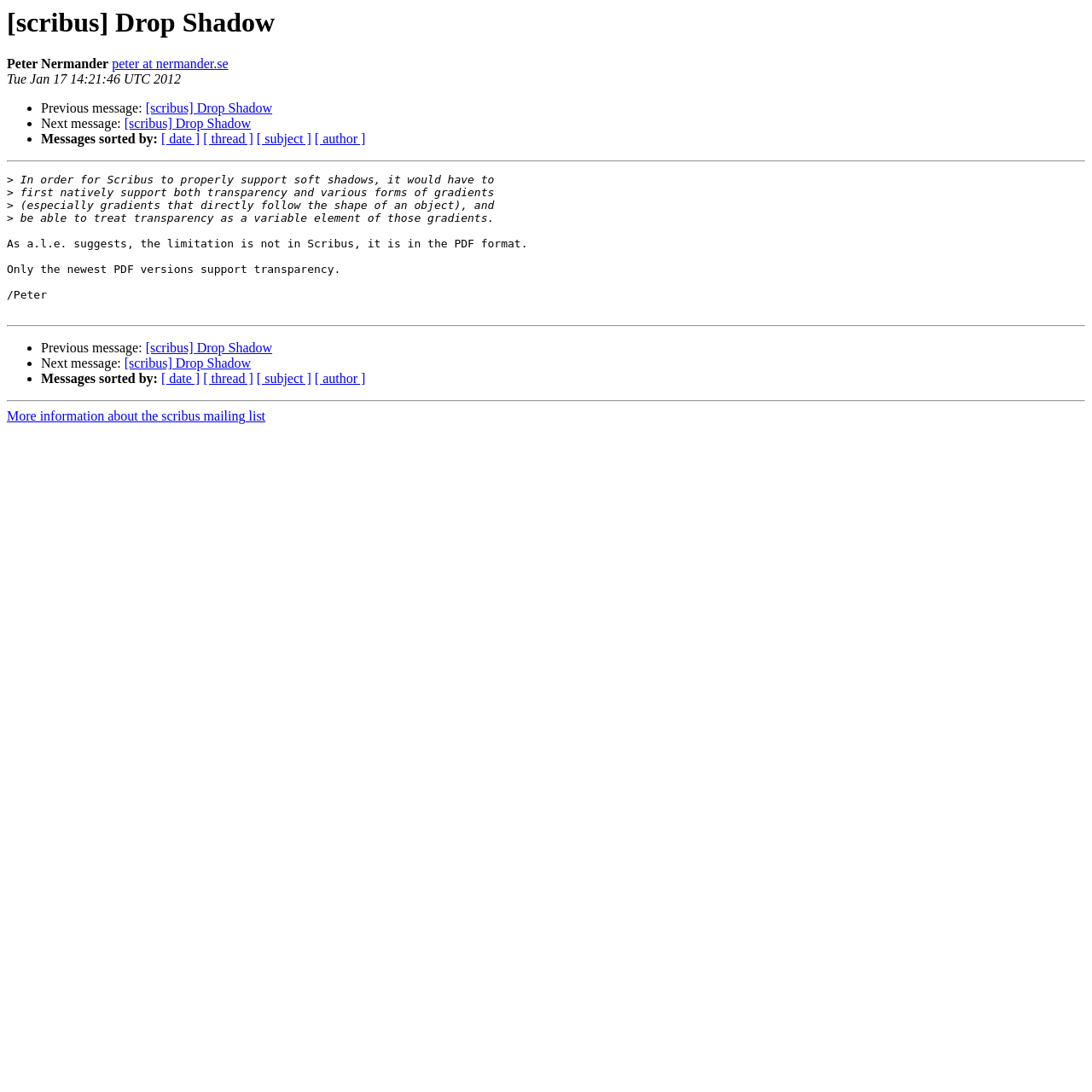Pinpoint the bounding box coordinates of the clickable element to carry out the following instruction: "View previous message."

[0.038, 0.093, 0.133, 0.106]